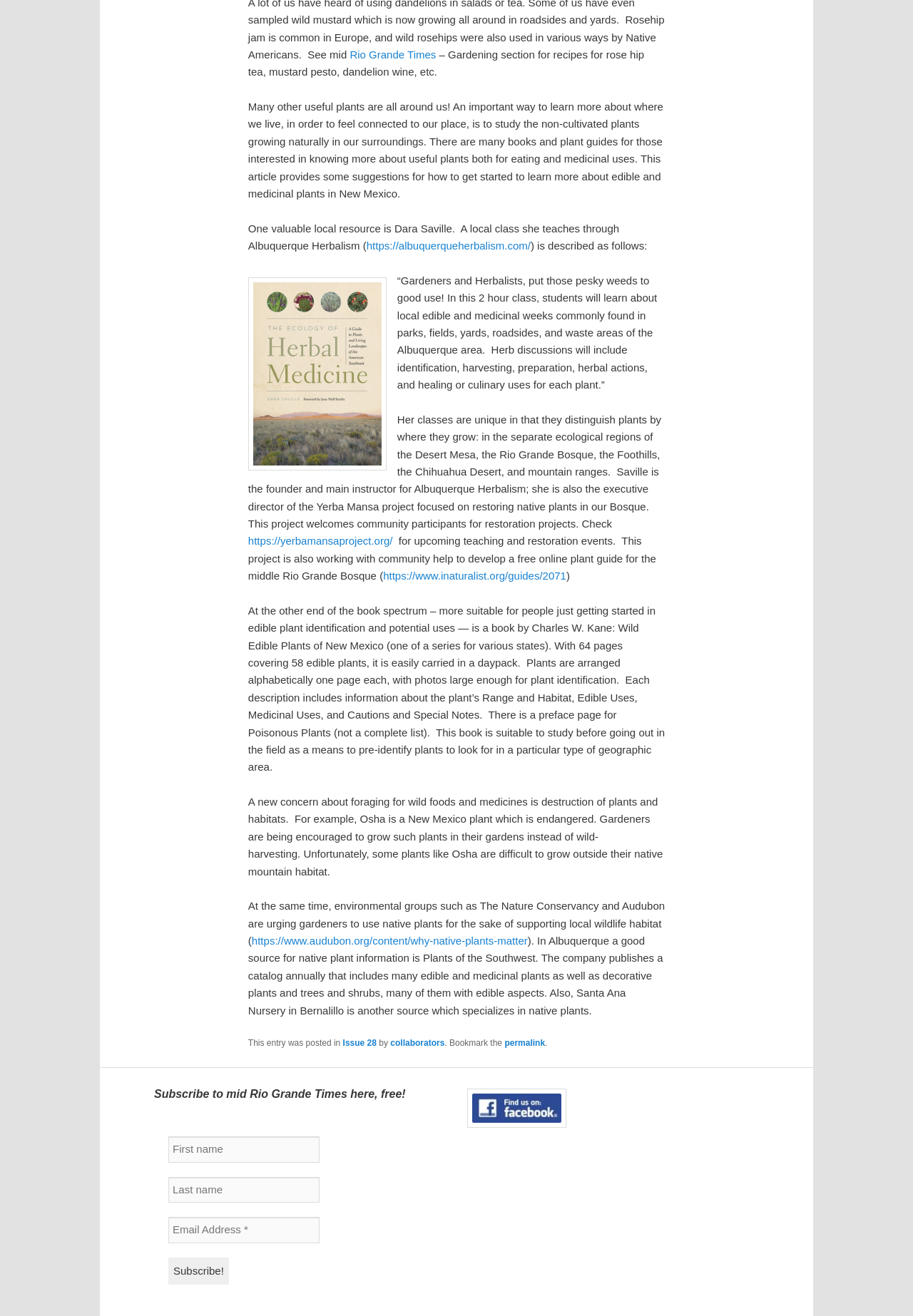What is the name of the nursery in Bernalillo that specializes in native plants?
Using the image as a reference, answer with just one word or a short phrase.

Santa Ana Nursery